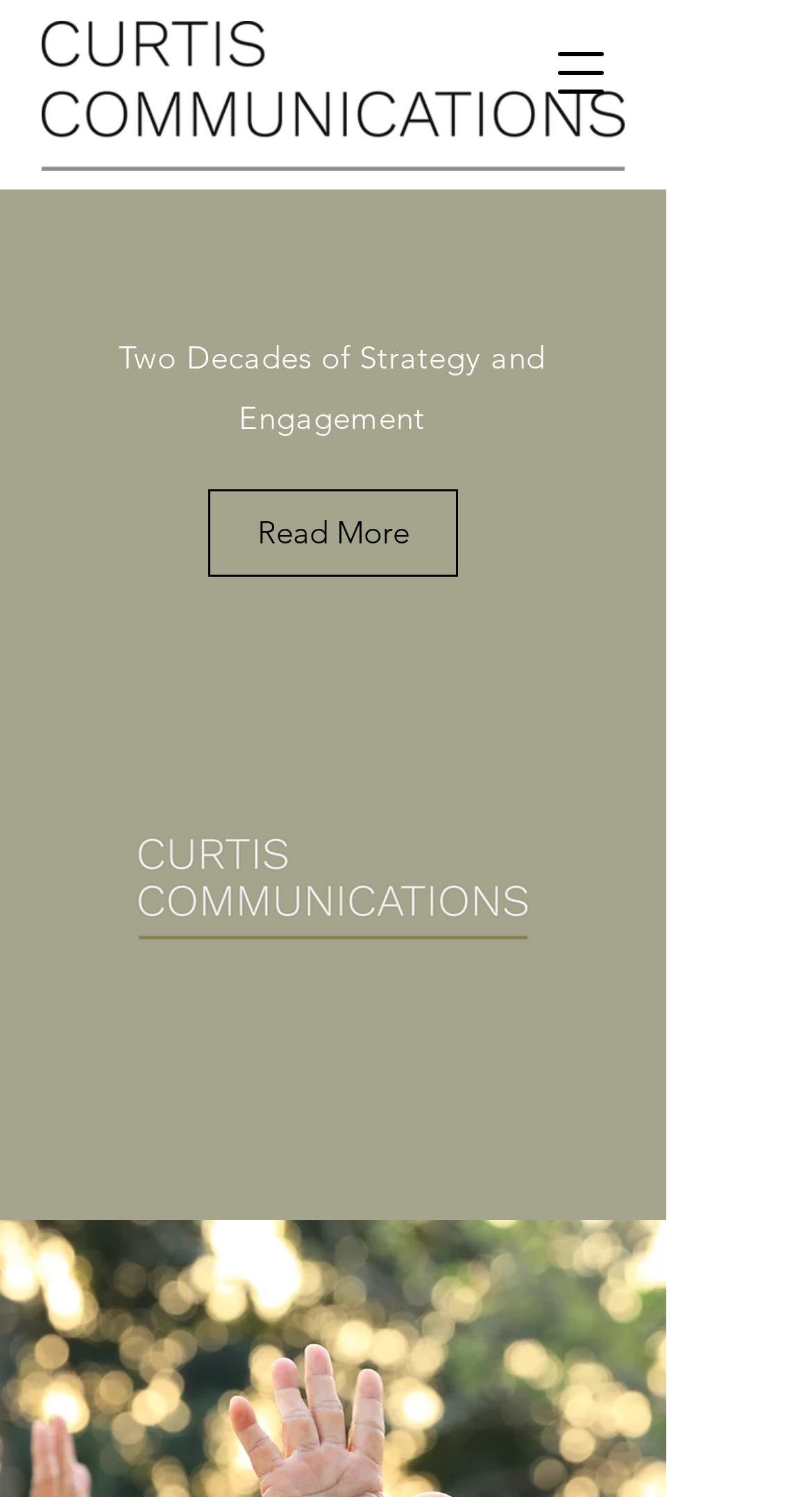What is the company name?
Refer to the image and give a detailed answer to the query.

The company name can be inferred from the root element 'Engagement Strategy | Curtis Communications' and the image 'Monochrome on Transparent.png' which is likely the company logo.